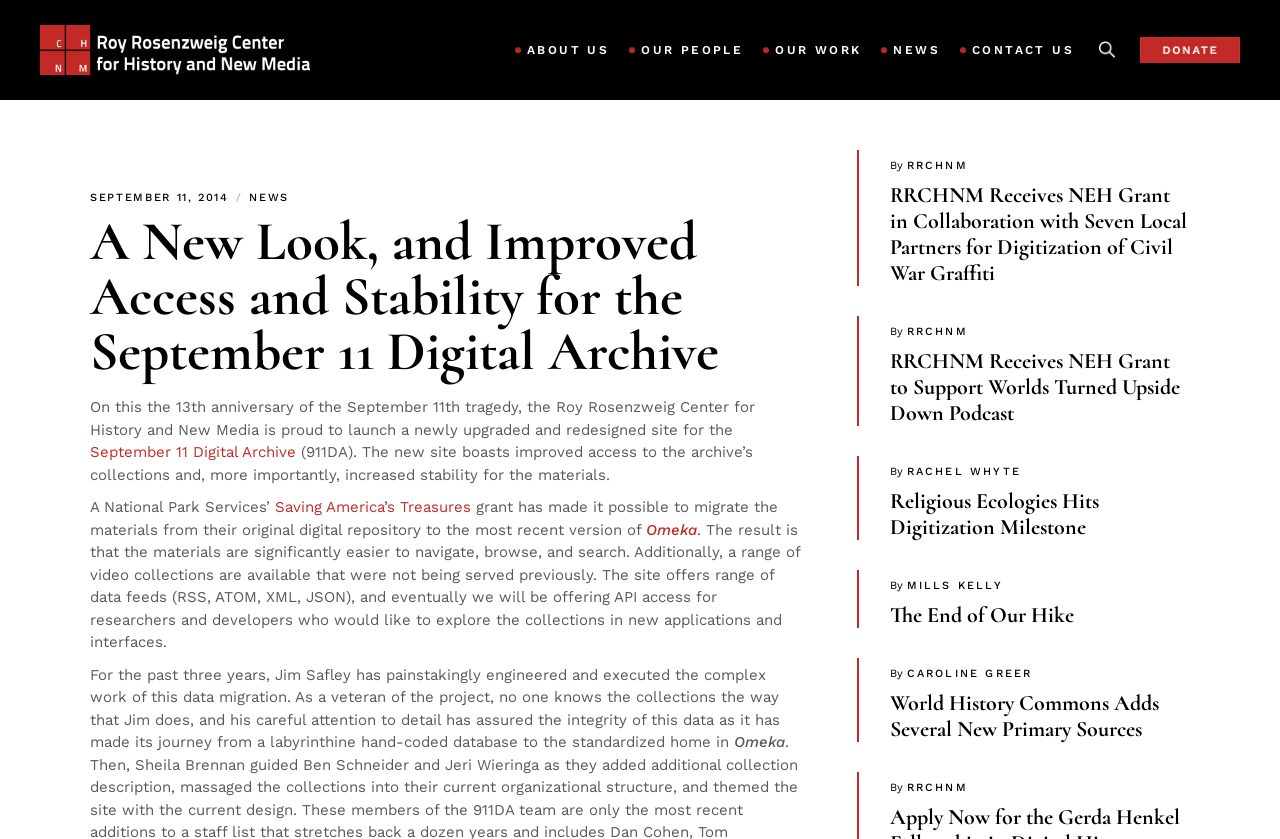Please locate the bounding box coordinates of the element that should be clicked to achieve the given instruction: "Click the logo".

[0.031, 0.03, 0.242, 0.089]